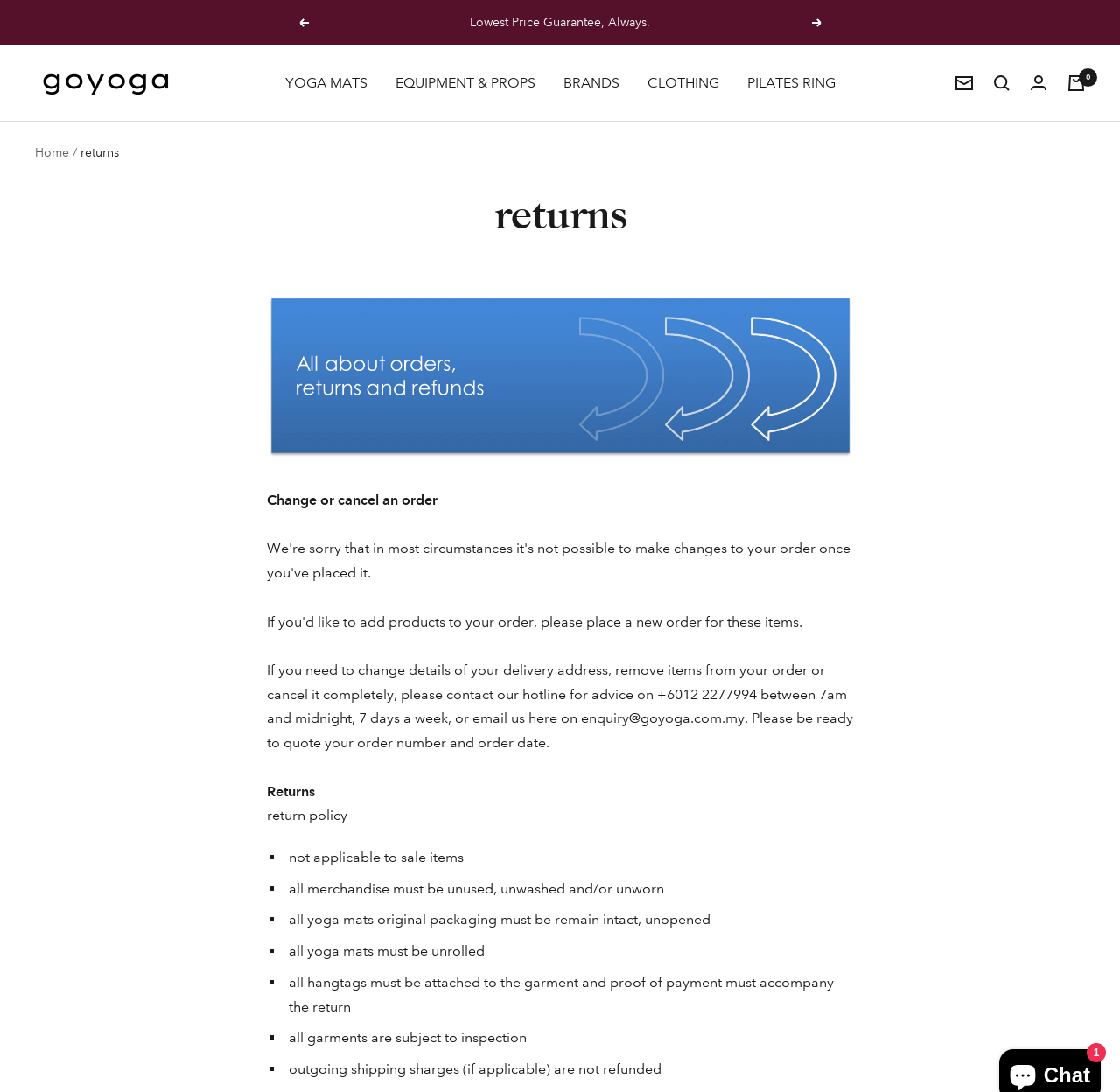Find and provide the bounding box coordinates for the UI element described here: "EQUIPMENT & PROPS". The coordinates should be given as four float numbers between 0 and 1: [left, top, right, bottom].

[0.353, 0.065, 0.478, 0.087]